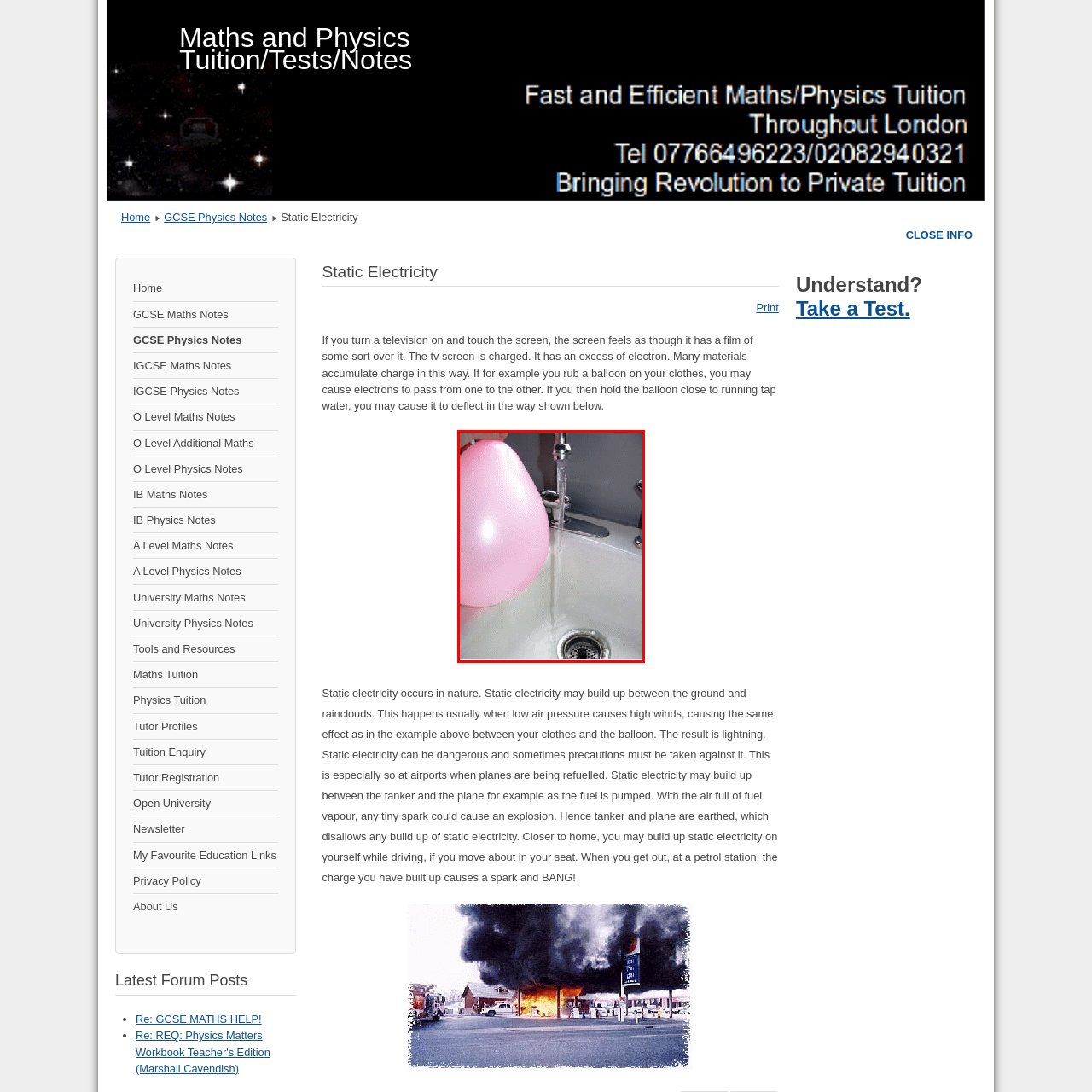Provide a comprehensive description of the content within the red-highlighted area of the image.

The image depicts a pink balloon being held near a stream of water flowing from a tap, which is positioned above a sink. As the balloon approaches the water, it illustrates the phenomenon of static electricity, where the charged balloon causes the tap water to bend towards it. This experiment shows the effects of static electricity in a tangible way, representing concepts discussed in the accompanying text about how static charges can cause materials to attract or repel each other. The image effectively captures the moment of interaction between the charged object and the flowing water, making it an engaging visual representation of the principles of static electricity.